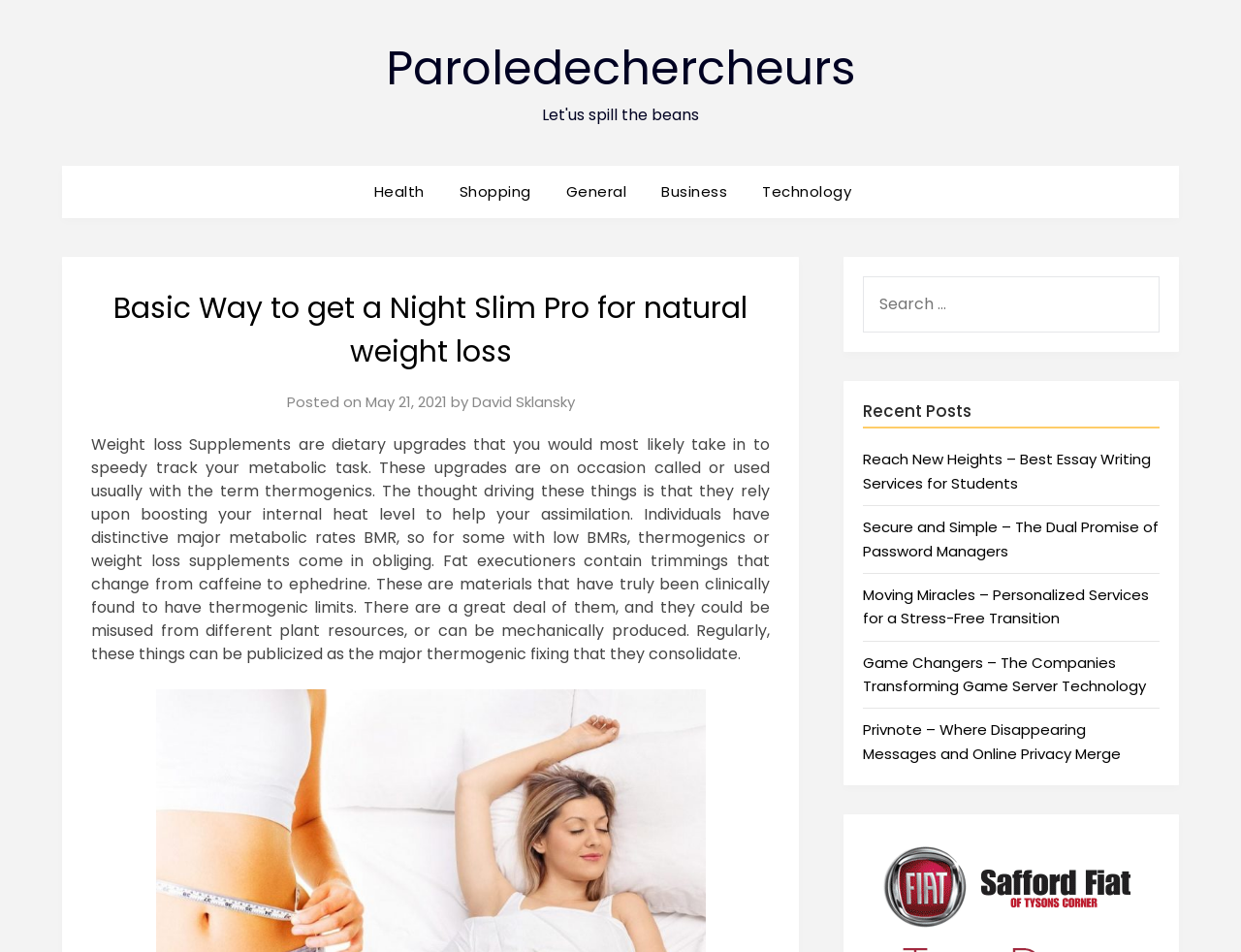Please find the top heading of the webpage and generate its text.

Basic Way to get a Night Slim Pro for natural weight loss